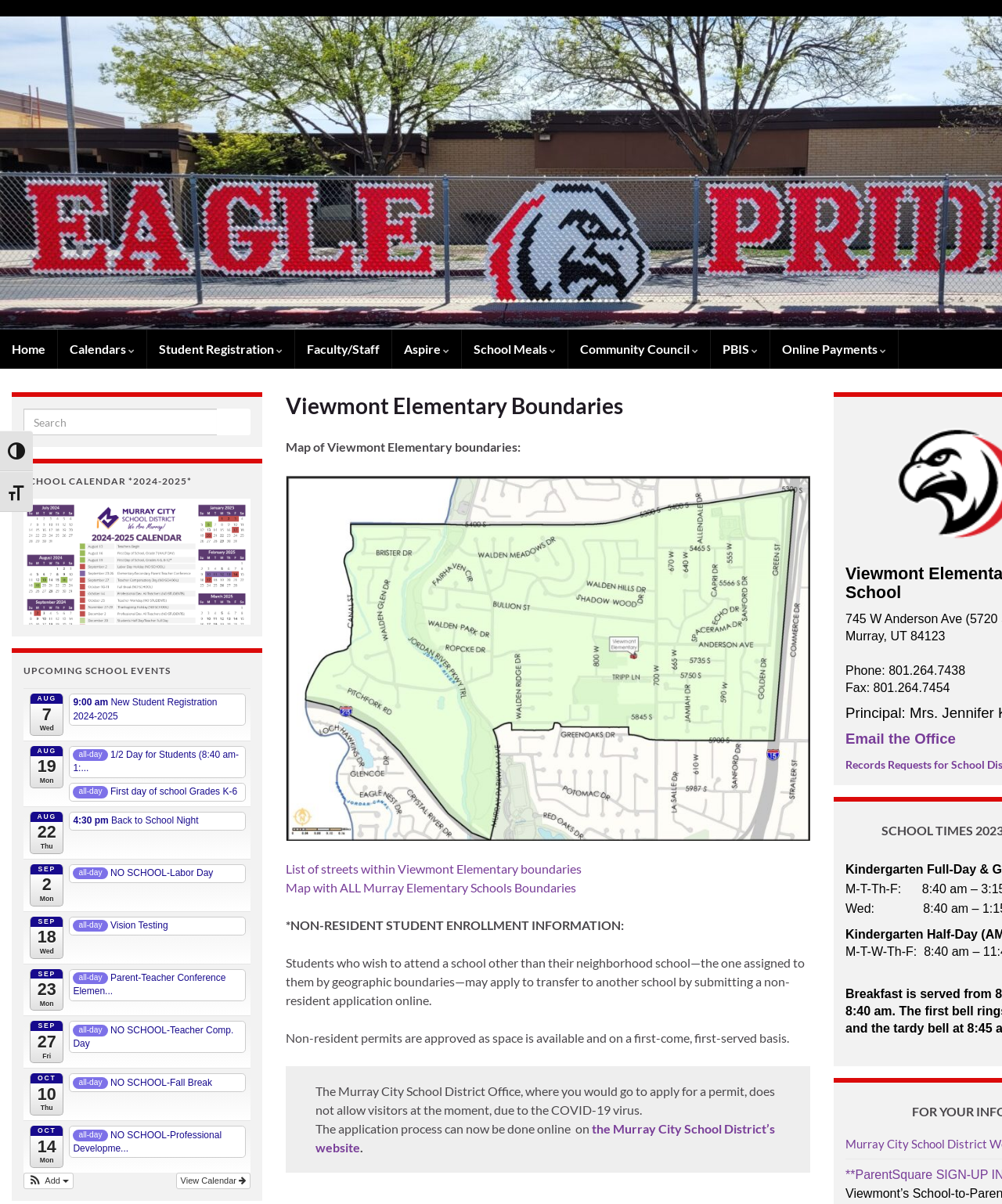Refer to the image and answer the question with as much detail as possible: What is the name of the elementary school?

I found the answer by looking at the heading 'Viewmont Elementary Boundaries' and the root element 'Viewmont Elementary Boundaries – Viewmont Elementary'.